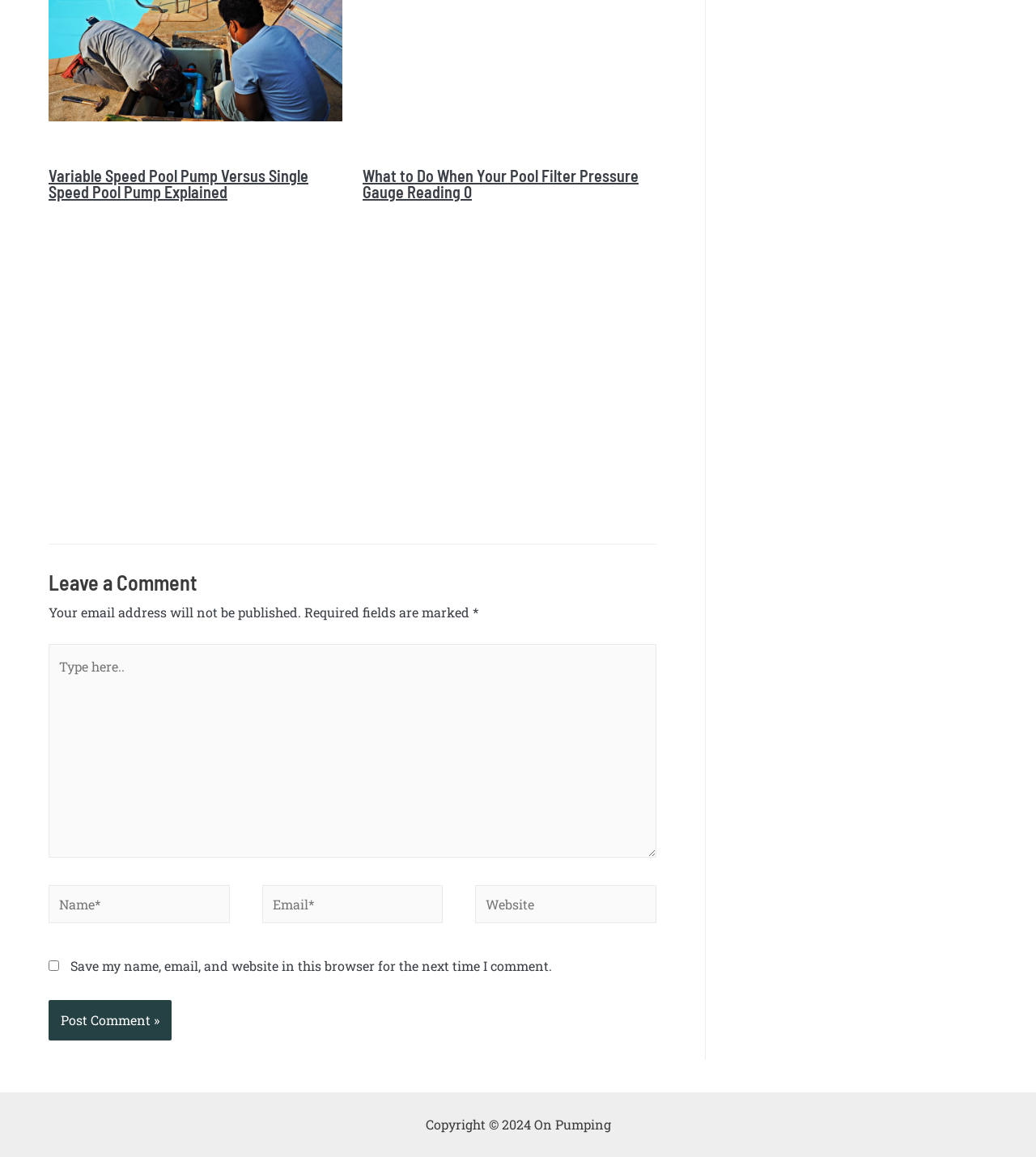Indicate the bounding box coordinates of the element that must be clicked to execute the instruction: "Type a comment in the text box". The coordinates should be given as four float numbers between 0 and 1, i.e., [left, top, right, bottom].

[0.047, 0.557, 0.634, 0.741]